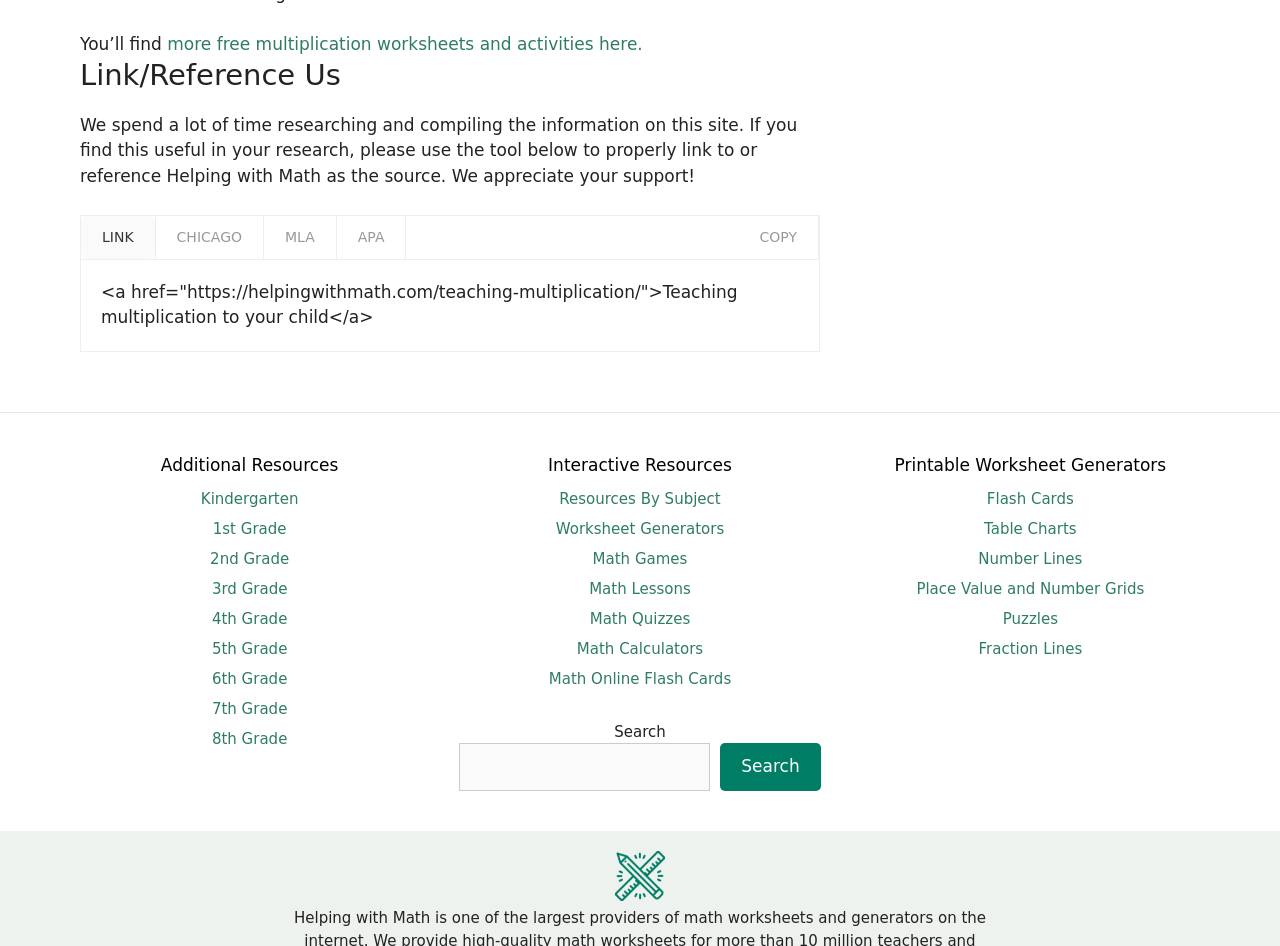Identify the bounding box coordinates for the UI element described as: "Math Online Flash Cards".

[0.429, 0.708, 0.571, 0.728]